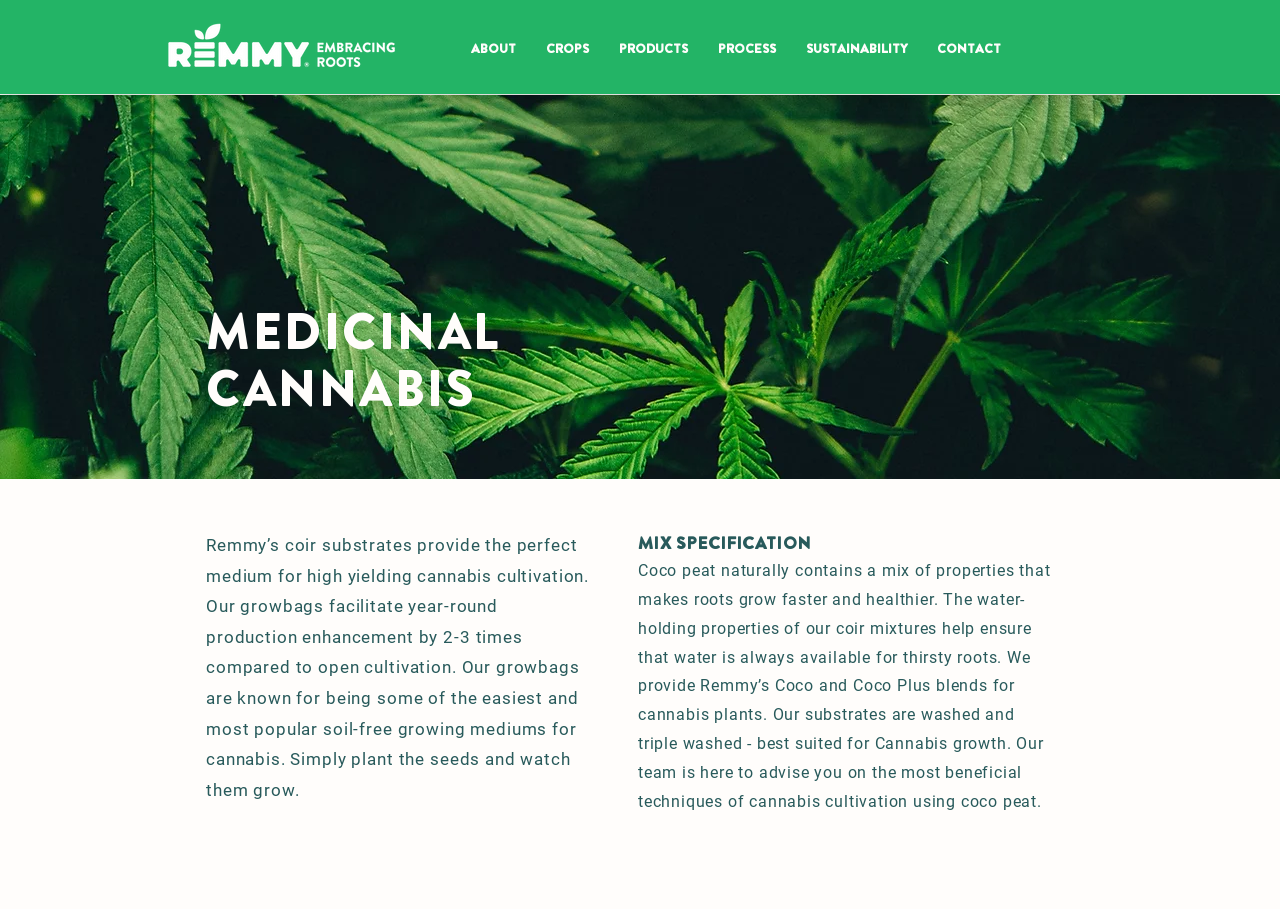What is the company name?
Please answer the question with as much detail and depth as you can.

The company name is Remmy, which can be found in the Remmy Logo image at the top left corner of the webpage.